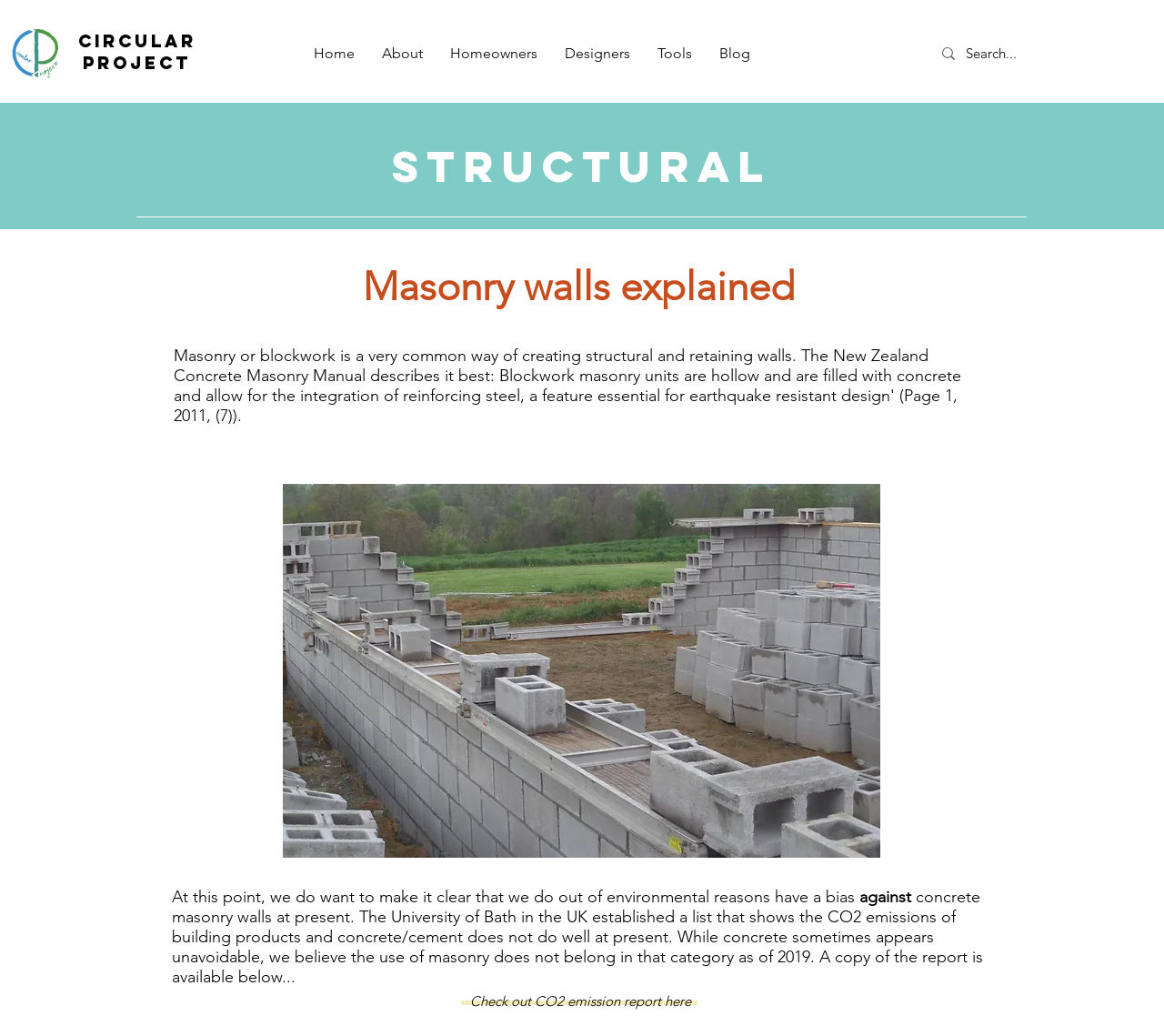Elaborate on the different components and information displayed on the webpage.

The webpage is about masonry walls, providing information on what they are, their pros and cons, and environmental considerations. At the top, there is a navigation menu with links to "Home", "About", "Homeowners", "Designers", "Tools", and "Blog". To the right of the navigation menu, there is a search box. 

Below the navigation menu, there is a heading "Structural" followed by another heading "Masonry walls explained". On the left side of the page, there is an image with a caption "Image by GukHwa Jang" that takes up a significant portion of the page. 

The main content of the page starts with a paragraph of text that discusses the environmental impact of concrete masonry walls, citing a report from the University of Bath. The text is divided into three sections, with the last section containing a link to the CO2 emission report.